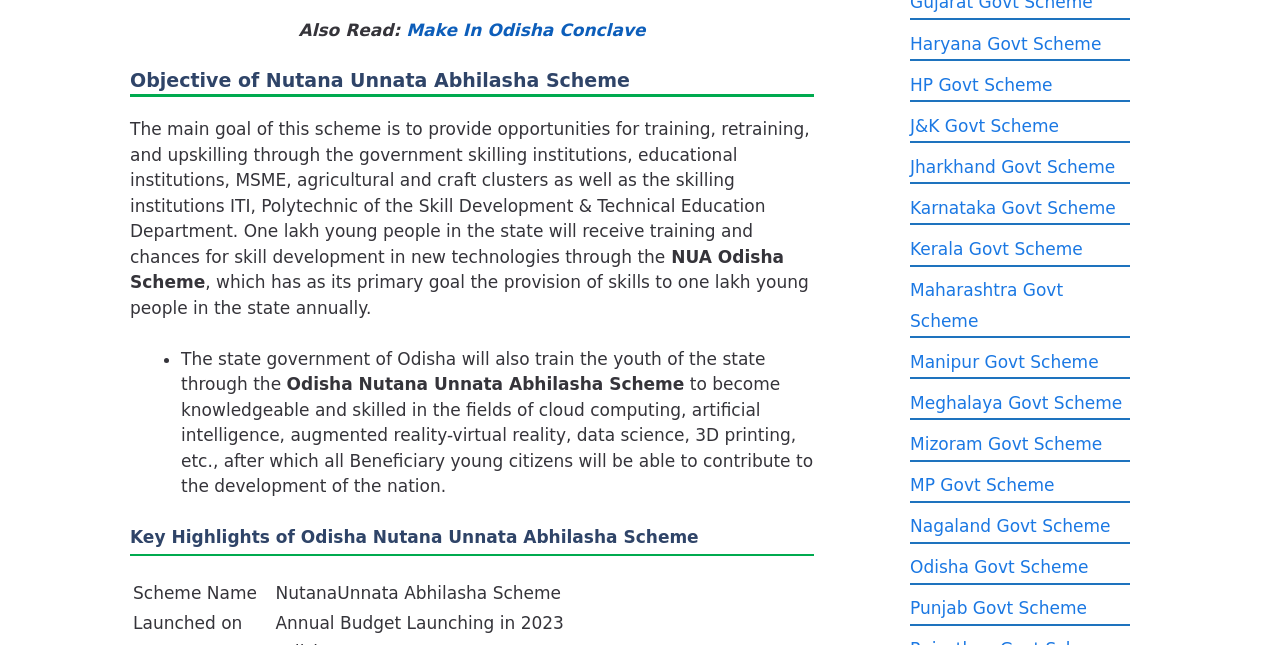Given the element description Make In Odisha Conclave, predict the bounding box coordinates for the UI element in the webpage screenshot. The format should be (top-left x, top-left y, bottom-right x, bottom-right y), and the values should be between 0 and 1.

[0.317, 0.03, 0.504, 0.061]